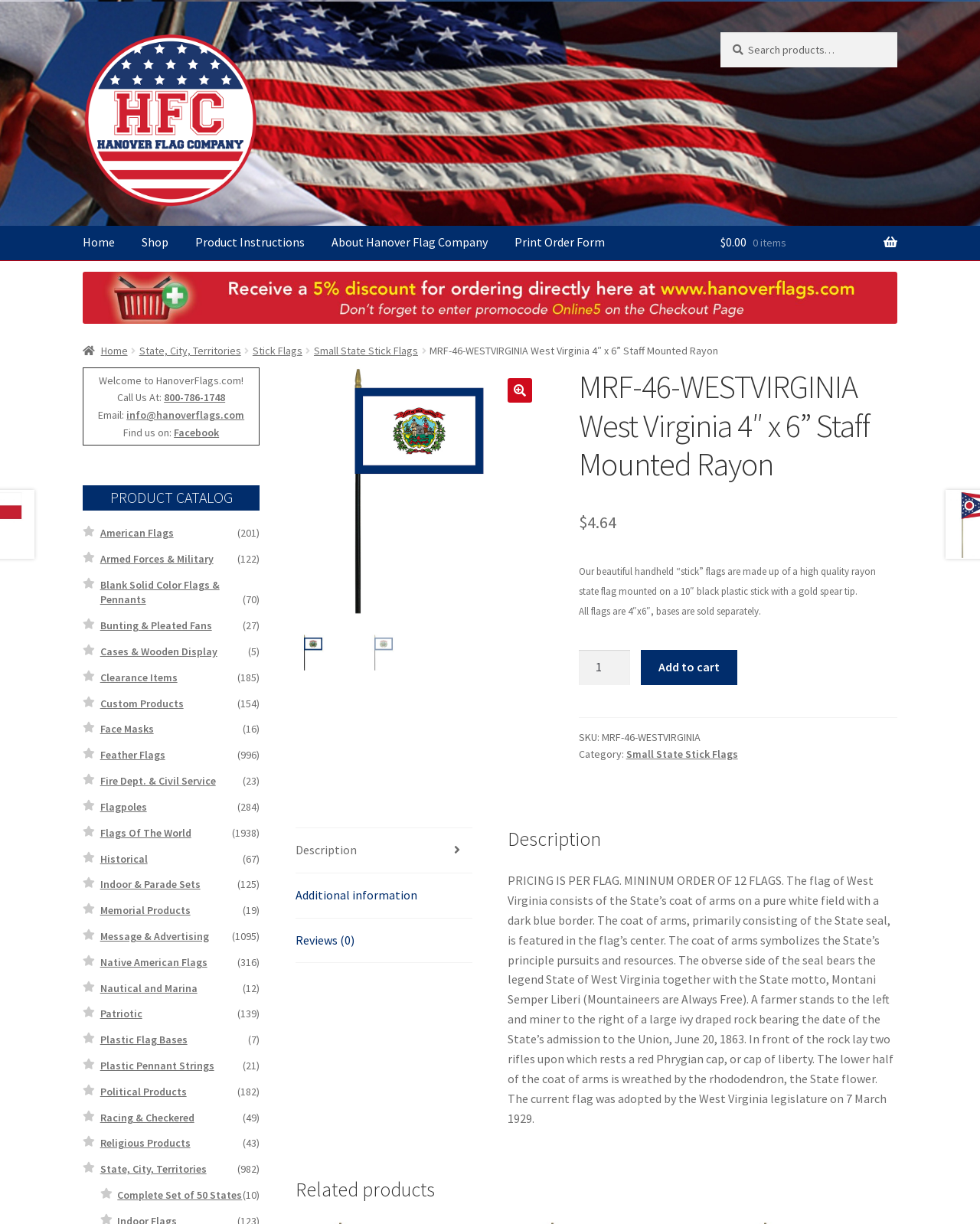What is the phone number to contact Hanover Flag Company?
Please provide a single word or phrase as the answer based on the screenshot.

800-786-1748